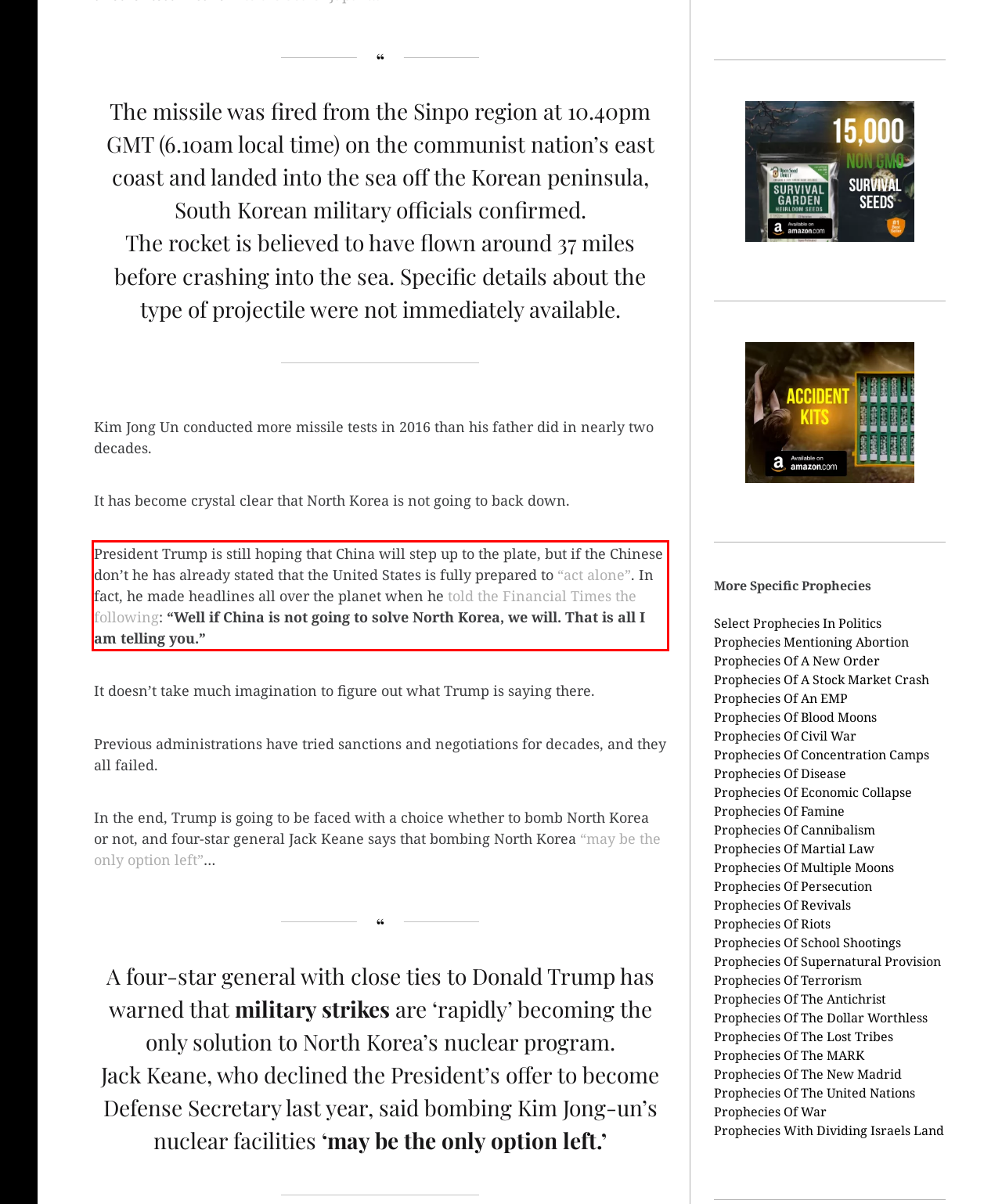Please extract the text content from the UI element enclosed by the red rectangle in the screenshot.

President Trump is still hoping that China will step up to the plate, but if the Chinese don’t he has already stated that the United States is fully prepared to “act alone”. In fact, he made headlines all over the planet when he told the Financial Times the following: “Well if China is not going to solve North Korea, we will. That is all I am telling you.”